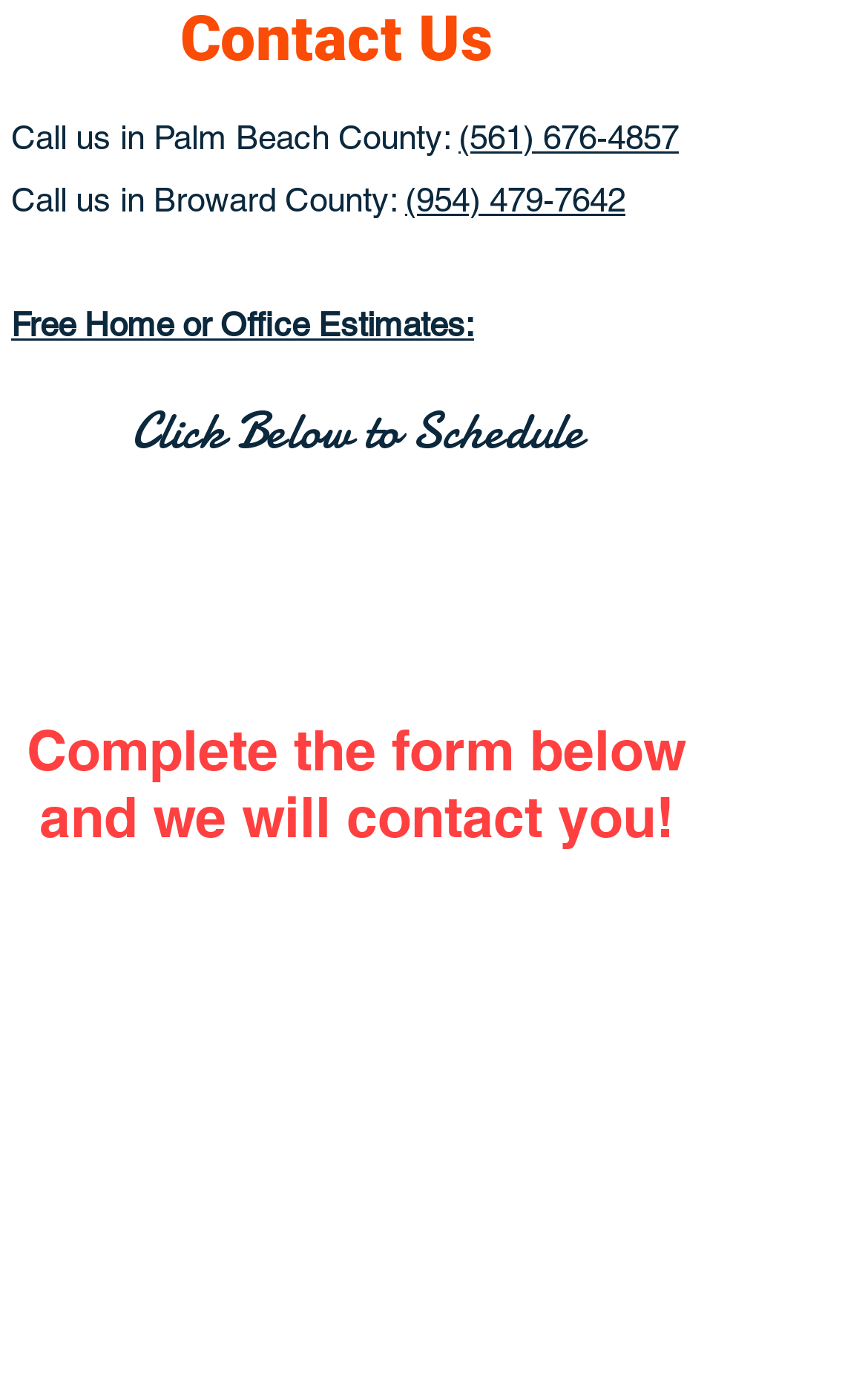Predict the bounding box of the UI element based on this description: "(561) 676-4857".

[0.528, 0.084, 0.782, 0.111]